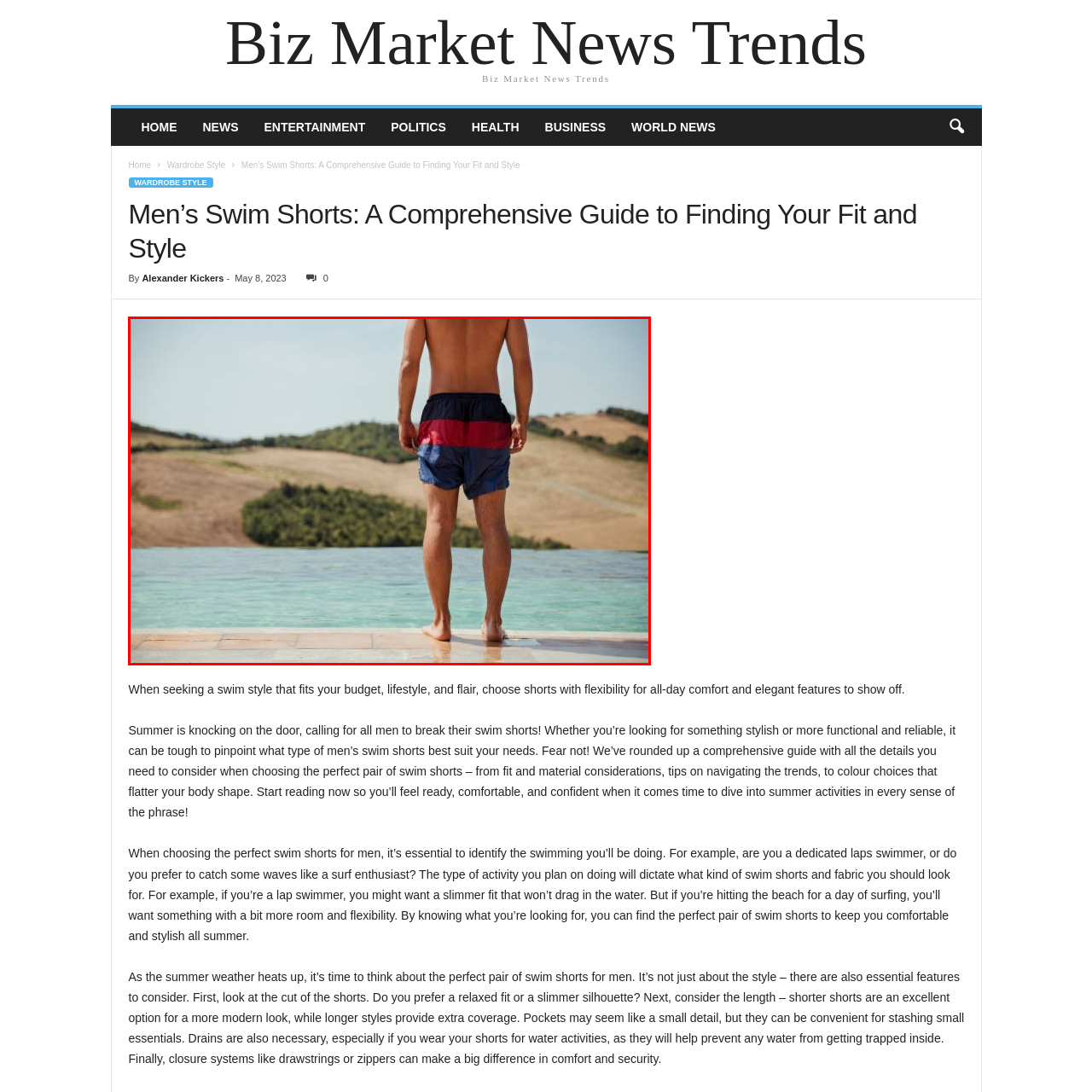Provide a thorough description of the scene captured within the red rectangle.

A picturesque scene captures a man standing at the edge of a luxurious infinity pool, overlooking a breathtaking landscape. He is wearing stylish swim shorts distinguished by a vivid navy blue base accented with bold red stripes, reflecting a modern yet relaxed summer vibe. The man, with his back to the camera, showcases the shorts' comfortable fit as he gazes out at the undulating hills and lush greens in the distance, contrasting beautifully with the calm blue water of the pool. This image perfectly encapsulates a moment of tranquil leisure, inviting viewers to imagine themselves enjoying the warm sun and serene surroundings, embodying the essence of summer relaxation and style.